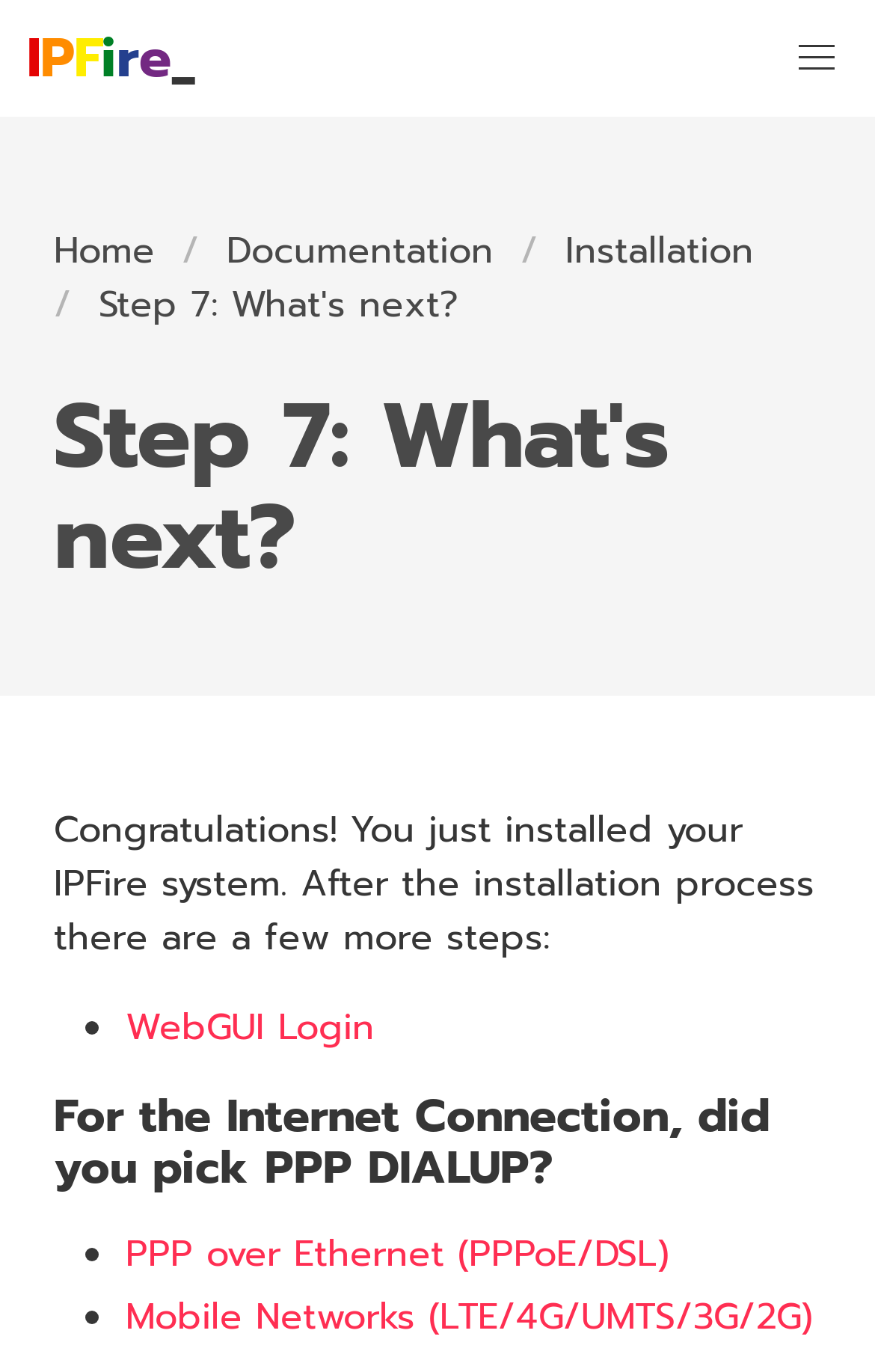What are the options for Internet Connection?
Analyze the image and deliver a detailed answer to the question.

The webpage lists three options for Internet Connection: PPP DIALUP, PPPoE/DSL, and Mobile Networks, which are mentioned in the section 'For the Internet Connection, did you pick PPP DIALUP?' and the corresponding links.